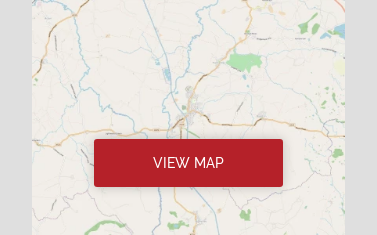What features are shown in the surrounding areas of the map?
Please respond to the question with a detailed and well-explained answer.

The surrounding areas on the map display a network of roads and geographical features, giving a clear context for where the church is situated within the community.